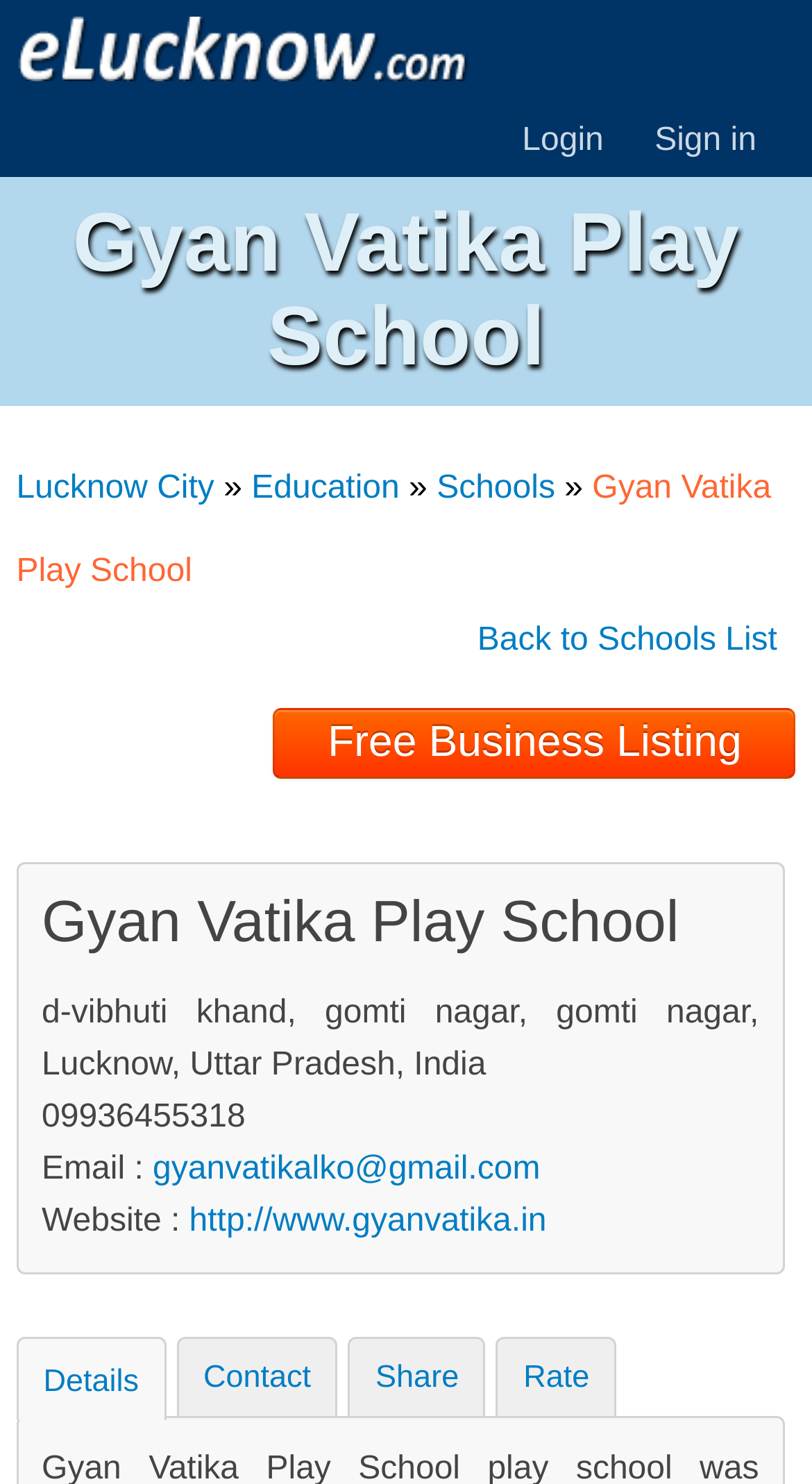Determine the bounding box coordinates of the clickable element to complete this instruction: "Send an email to gyanvatikalko@gmail.com". Provide the coordinates in the format of four float numbers between 0 and 1, [left, top, right, bottom].

[0.188, 0.776, 0.665, 0.8]